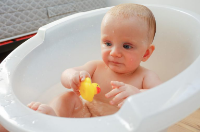Please examine the image and provide a detailed answer to the question: What is the lighting of the bathing environment?

The caption describes the bathing environment as 'well-lit', which suggests that the lighting in the scene is bright and even, allowing for clear visibility of the baby and the surrounding objects.